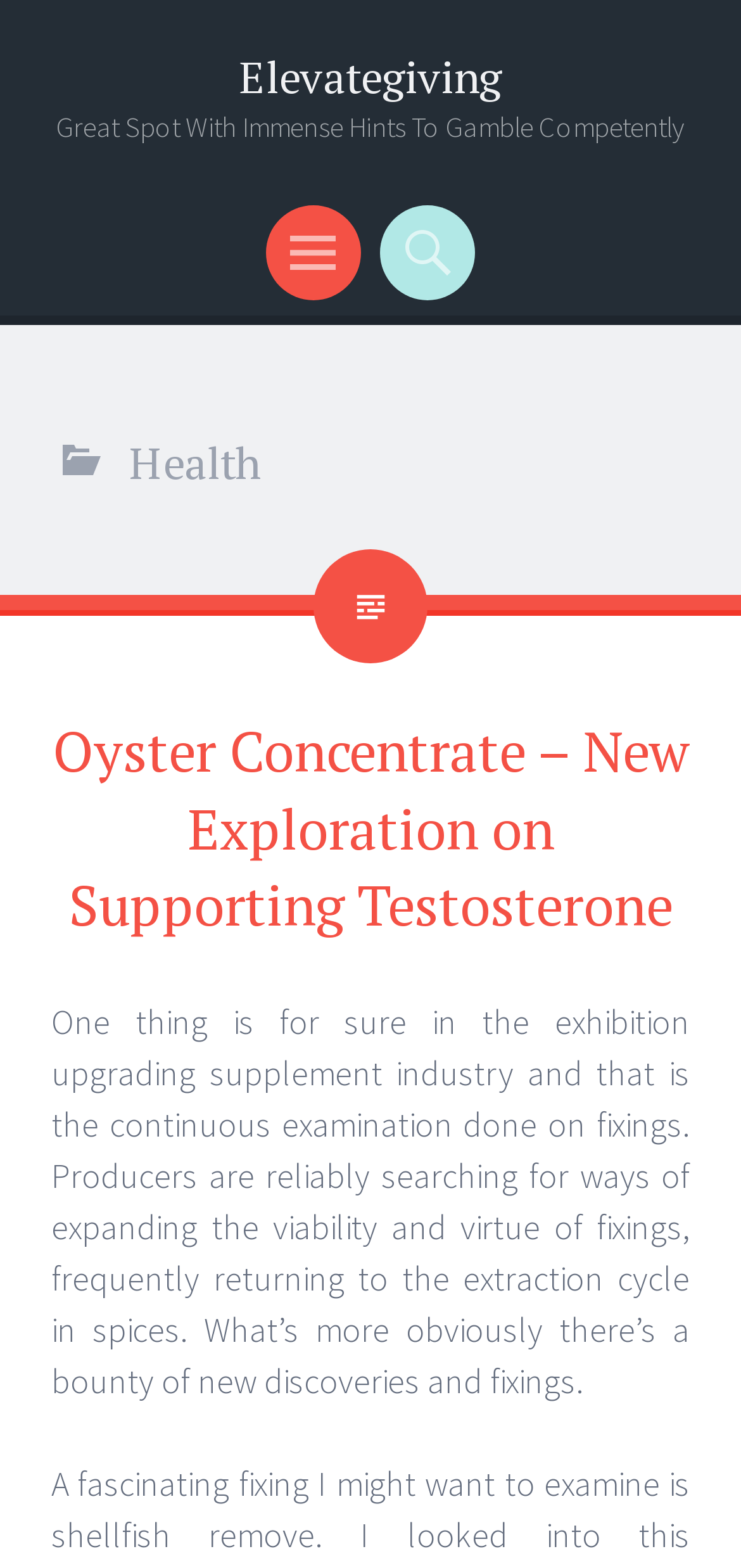Please use the details from the image to answer the following question comprehensively:
What is the name of the website?

The name of the website is 'Elevategiving' as indicated by the heading 'Elevategiving' which is a sub-element of the Root Element.